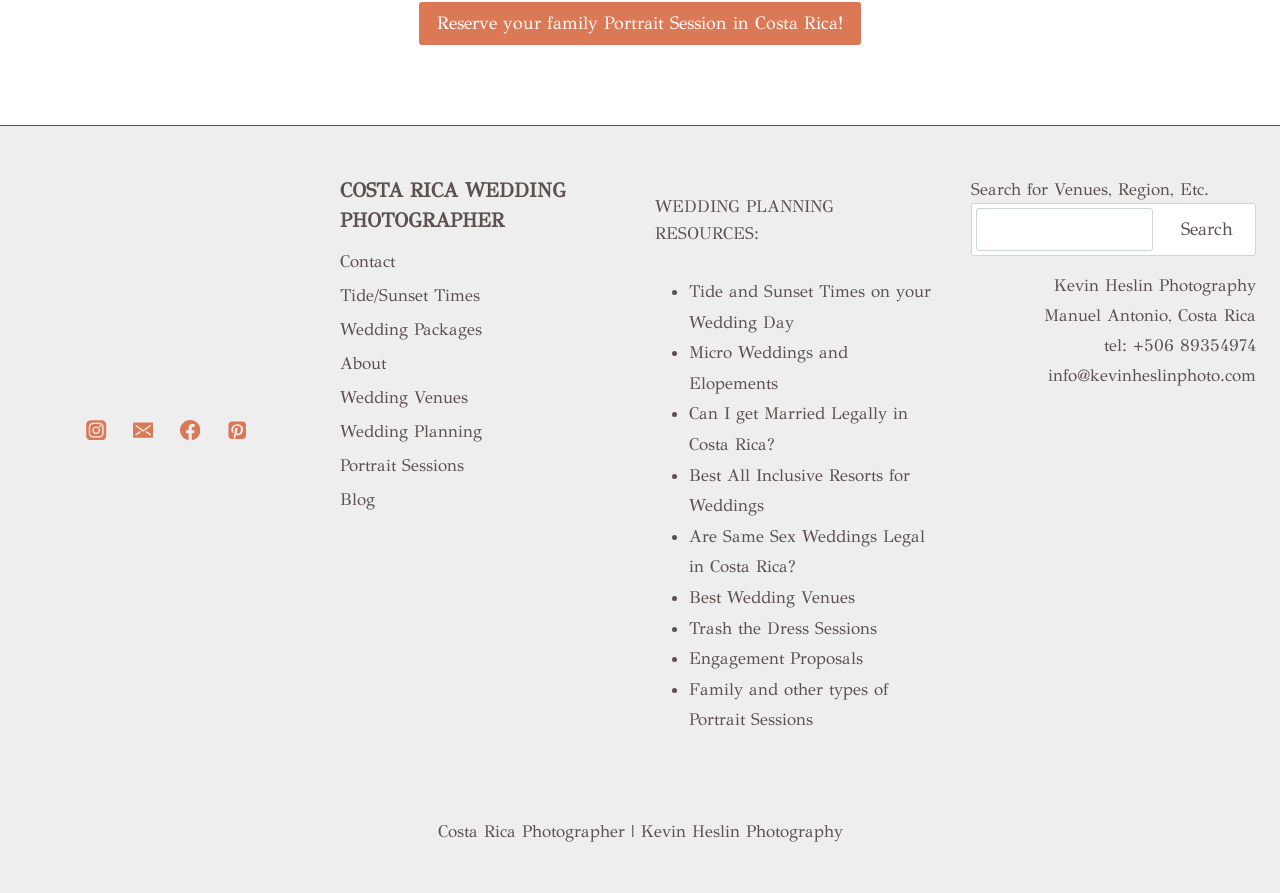Could you indicate the bounding box coordinates of the region to click in order to complete this instruction: "Click the 'Contact' link".

[0.265, 0.275, 0.488, 0.313]